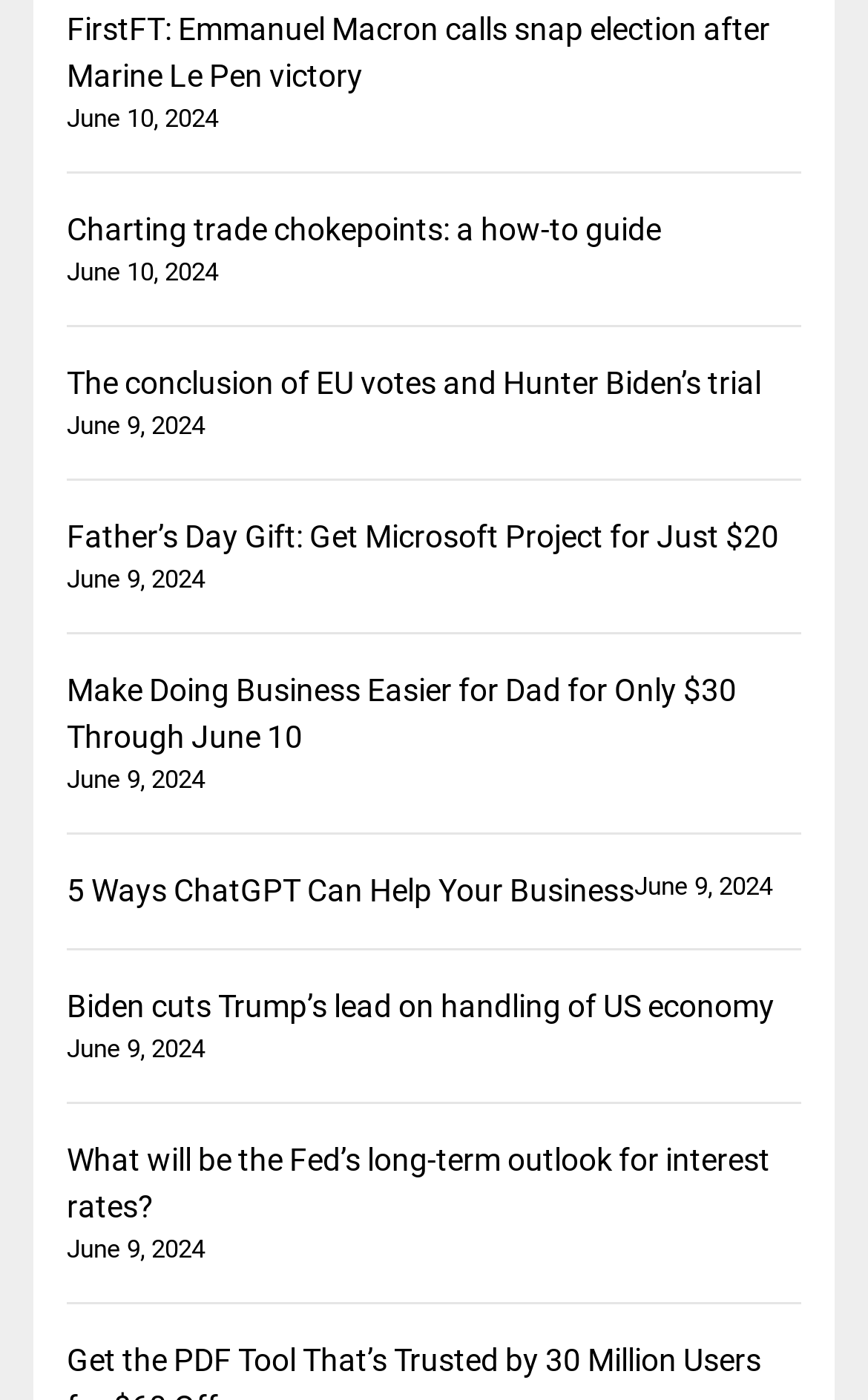What is the topic of the first news article?
Provide an in-depth and detailed answer to the question.

I read the OCR text of the first link element, which is 'FirstFT: Emmanuel Macron calls snap election after Marine Le Pen victory', and determined that the topic is related to Emmanuel Macron.